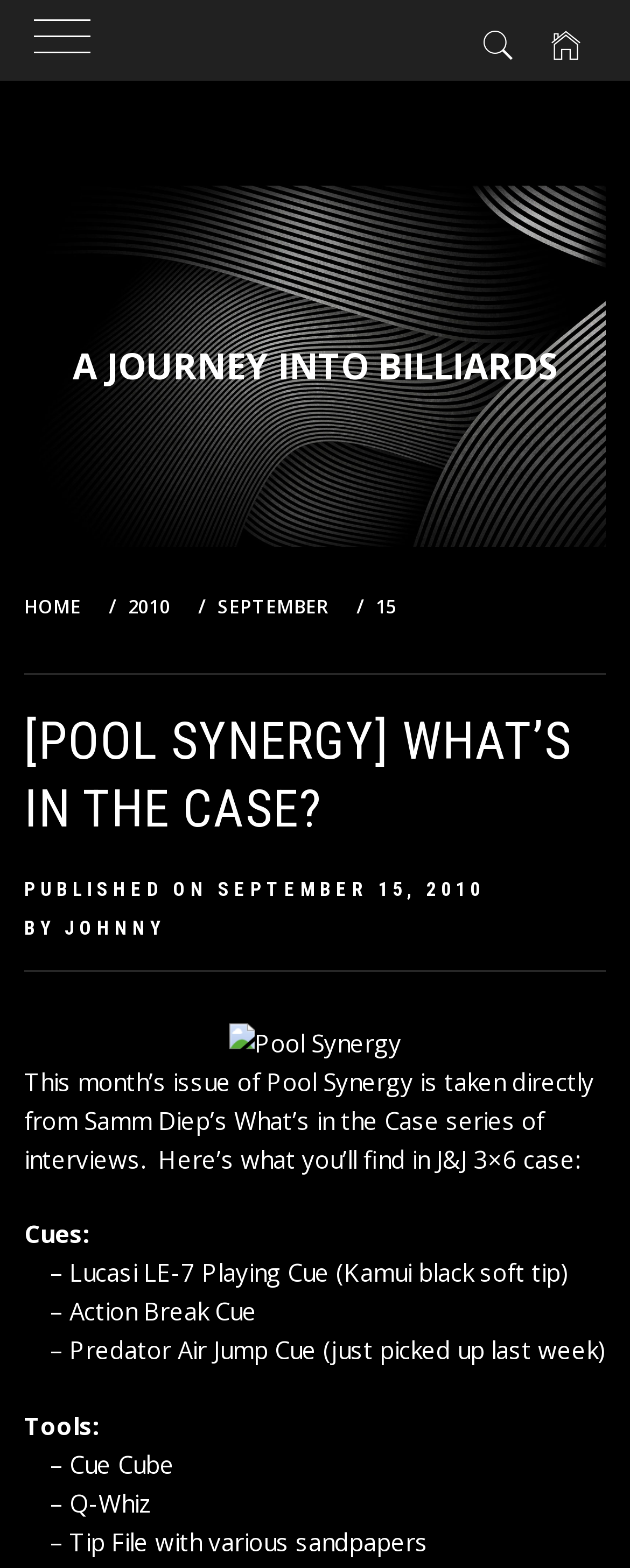Extract the bounding box coordinates for the HTML element that matches this description: "A Journey Into Billiards". The coordinates should be four float numbers between 0 and 1, i.e., [left, top, right, bottom].

[0.115, 0.217, 0.885, 0.248]